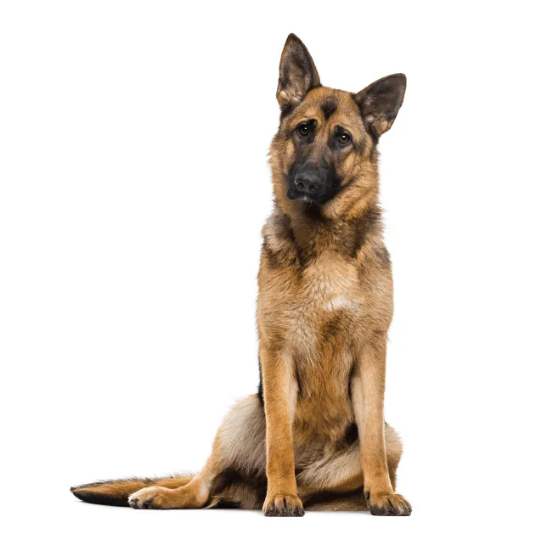Use a single word or phrase to respond to the question:
What is the name of the grooming package mentioned in the caption?

Clean Dog Package